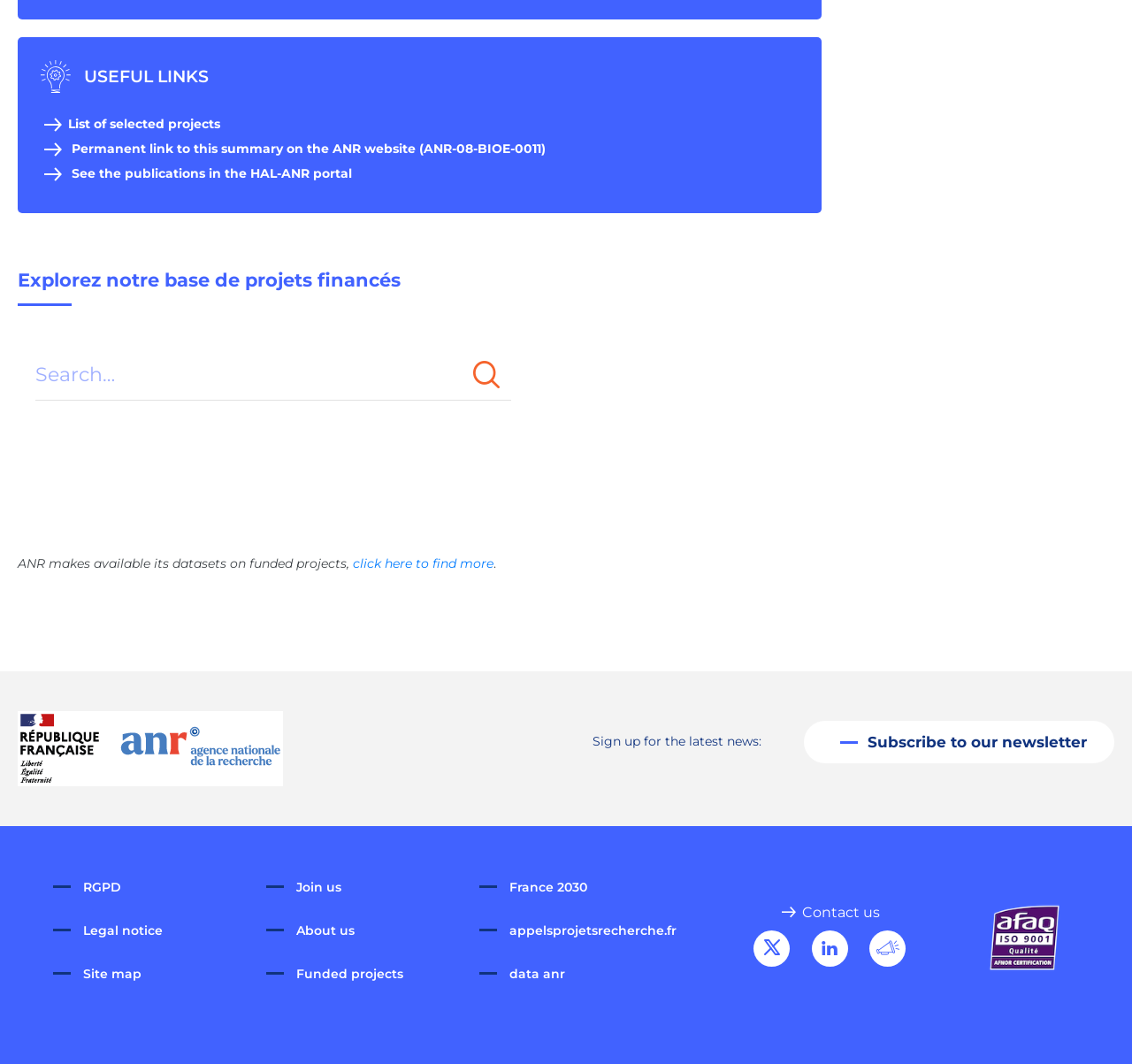Provide a one-word or brief phrase answer to the question:
What social media platform is linked on the webpage?

Twitter